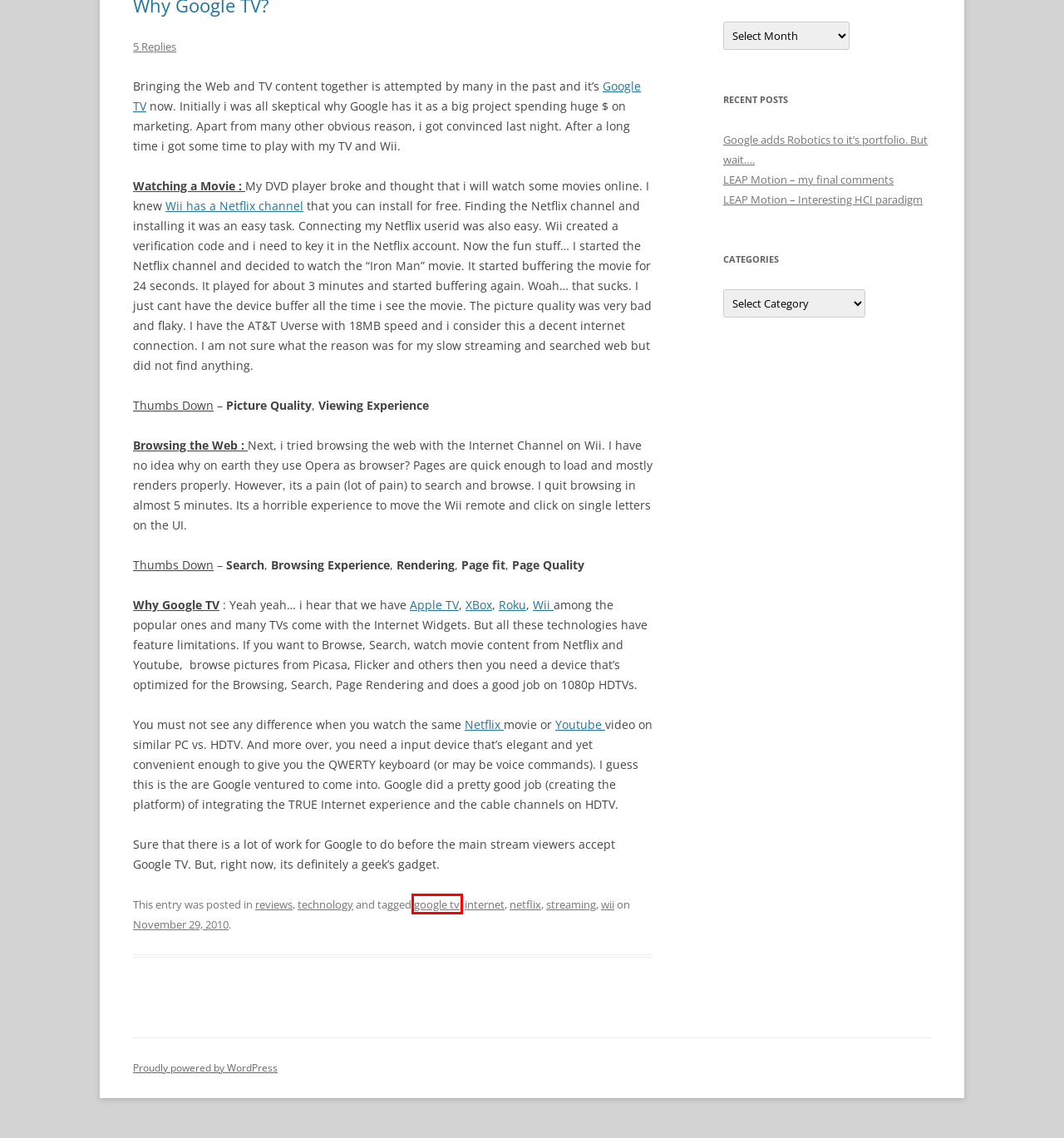Observe the provided screenshot of a webpage with a red bounding box around a specific UI element. Choose the webpage description that best fits the new webpage after you click on the highlighted element. These are your options:
A. LEAP Motion – Interesting HCI paradigm | Random thoughts on things I care!
B. streaming | Random thoughts on things I care!
C. technology | Random thoughts on things I care!
D. google tv | Random thoughts on things I care!
E. Xbox Official Site: Consoles, Games, and Community | Xbox
F. Nintendo Switch™ Family - Nintendo - Official Site
G. Apple TV 4K - Apple
H. Google adds Robotics to it’s portfolio. But wait…. | Random thoughts on things I care!

D